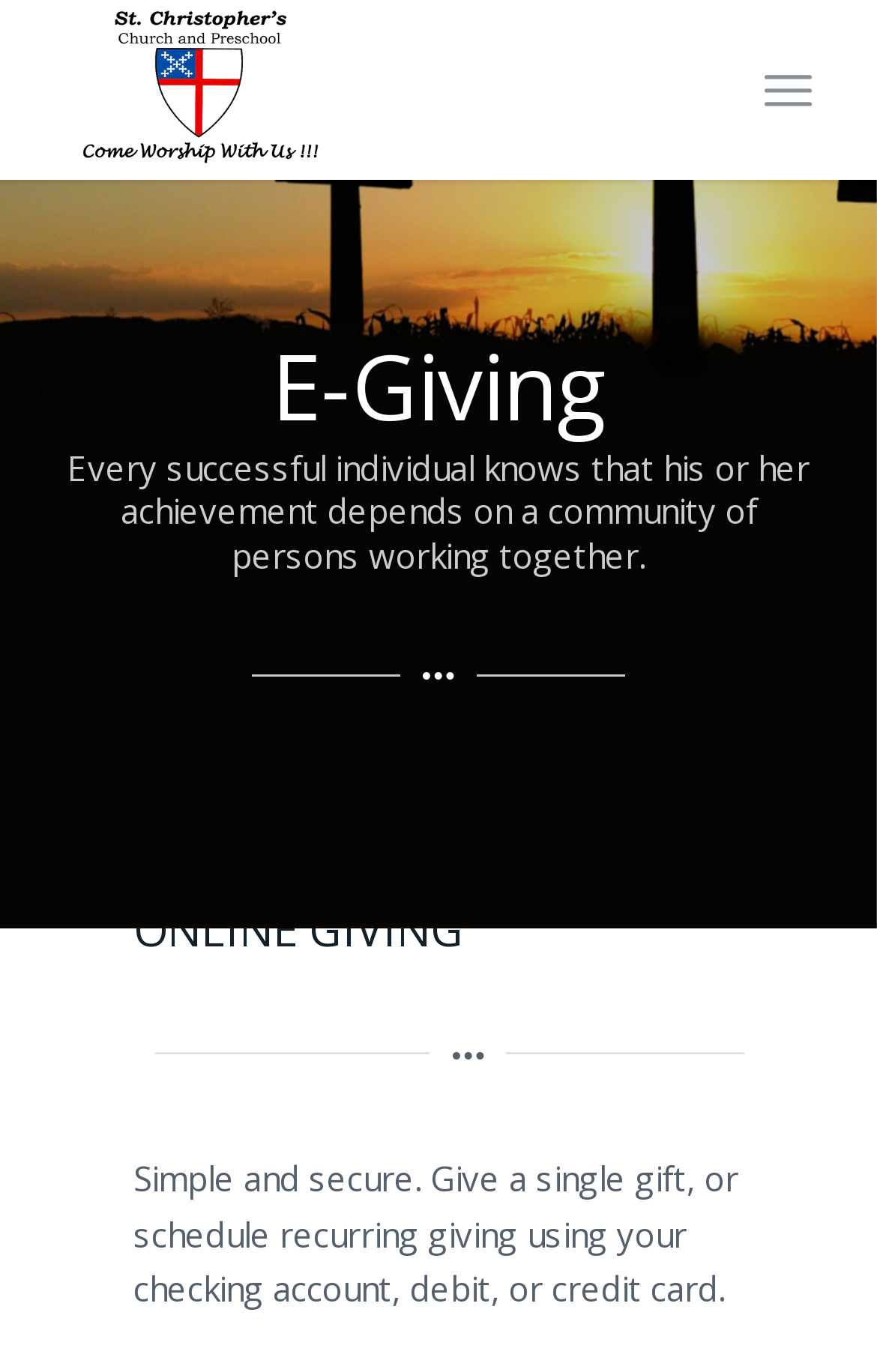Bounding box coordinates are specified in the format (top-left x, top-left y, bottom-right x, bottom-right y). All values are floating point numbers bounded between 0 and 1. Please provide the bounding box coordinate of the region this sentence describes: alt="St. Christopher's Episcopal Church"

[0.075, 0.0, 0.755, 0.131]